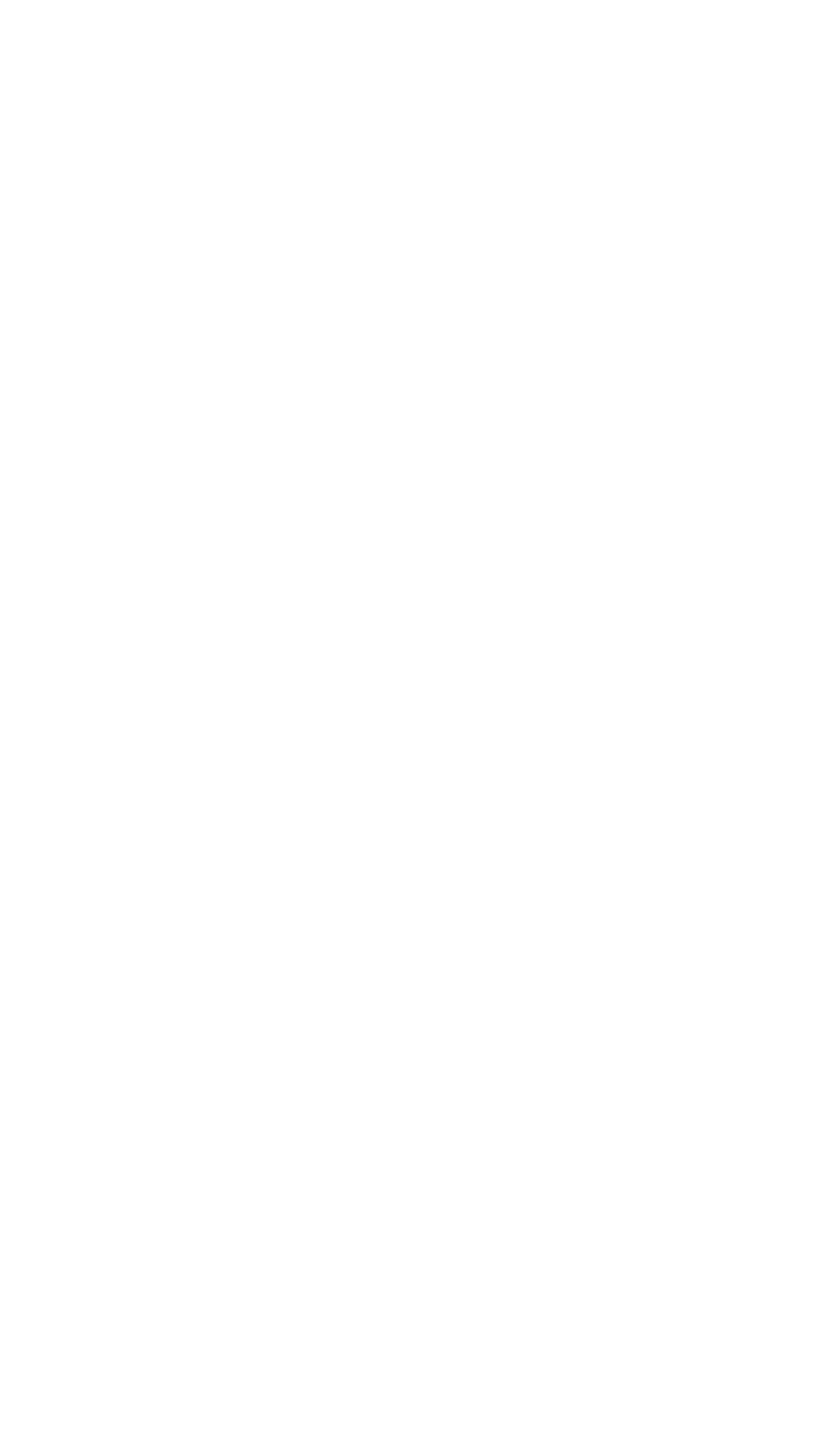Identify the bounding box coordinates of the region that should be clicked to execute the following instruction: "Click the Training Aid Australia Logo".

[0.026, 0.102, 0.697, 0.165]